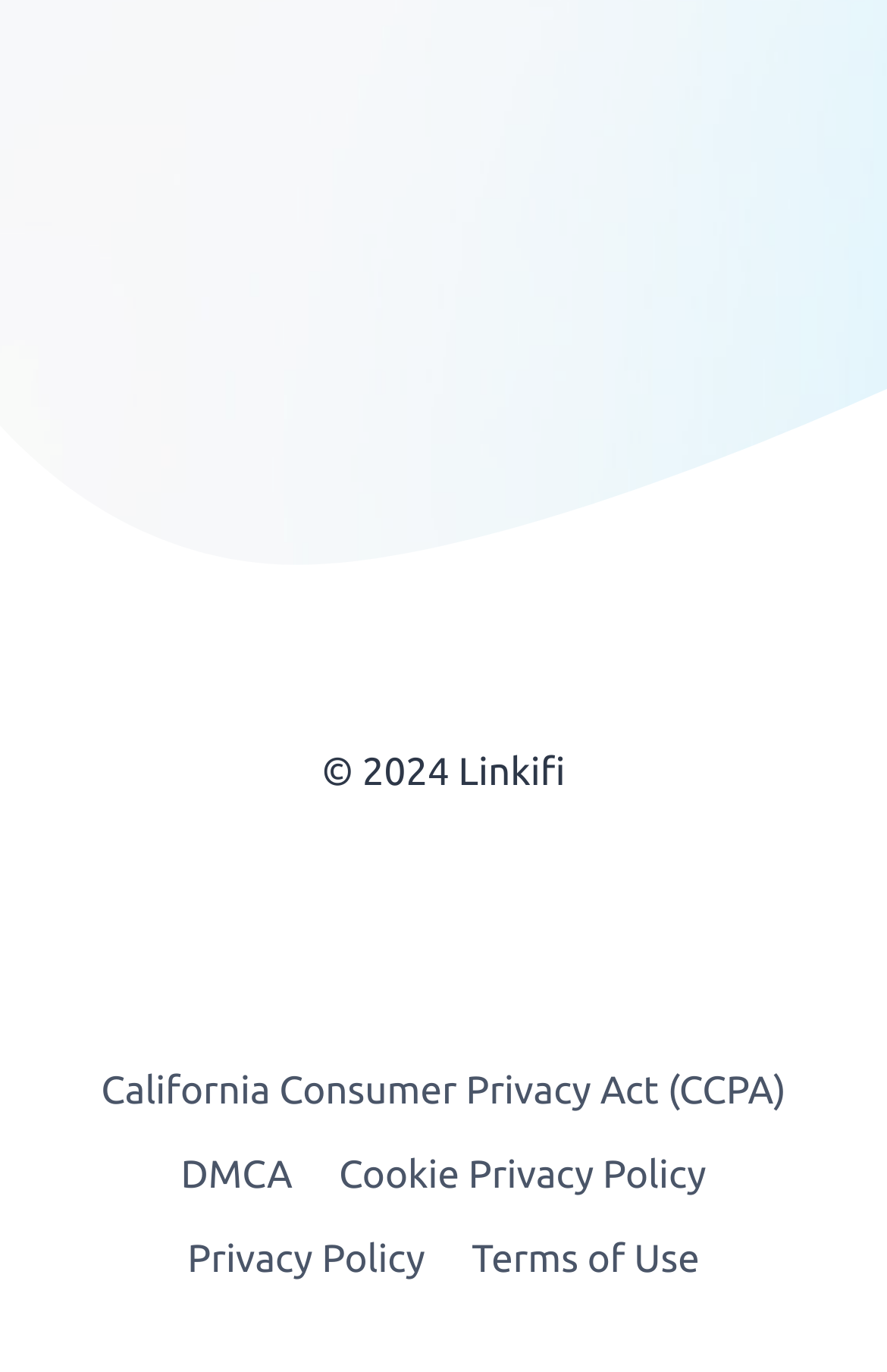Please locate the UI element described by "California Consumer Privacy Act (CCPA)" and provide its bounding box coordinates.

[0.088, 0.764, 0.912, 0.826]